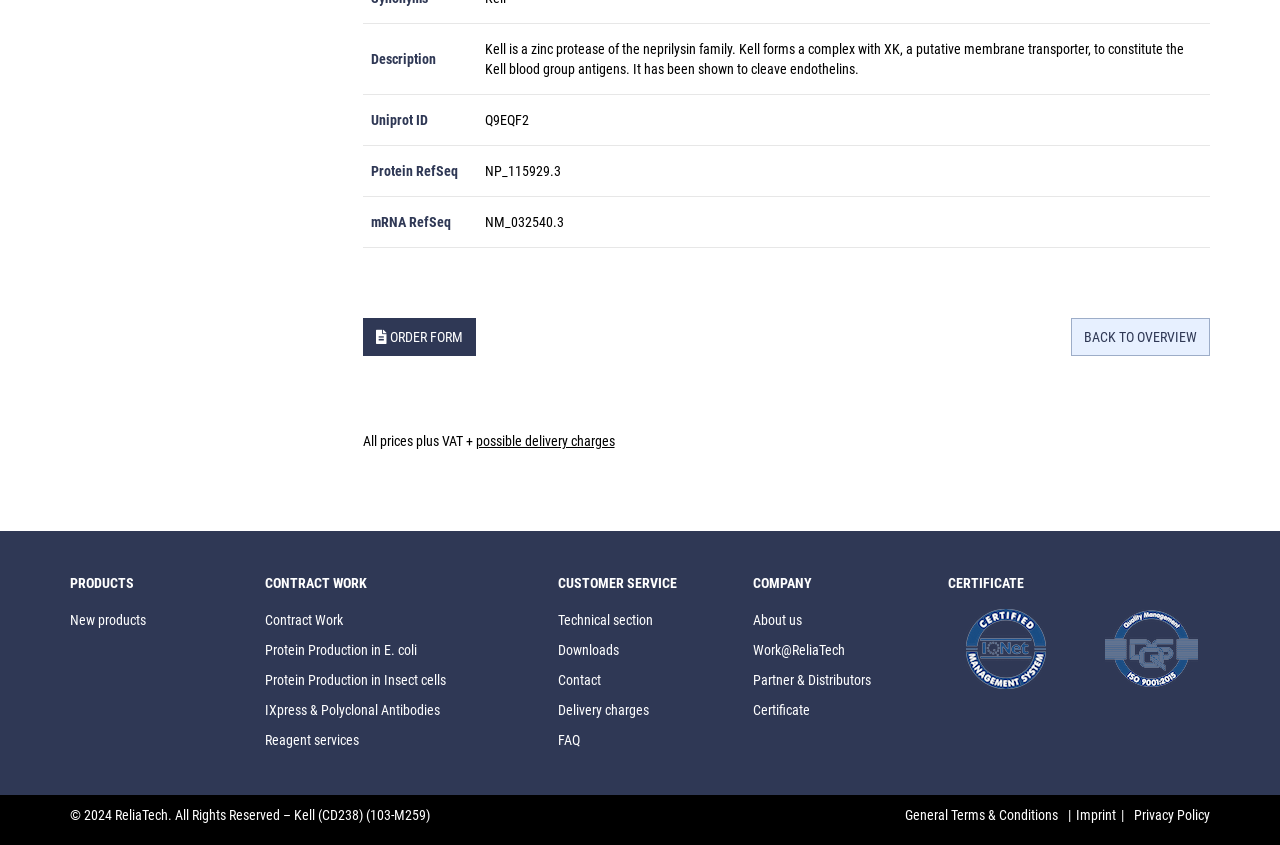Can you find the bounding box coordinates for the element that needs to be clicked to execute this instruction: "Order the product"? The coordinates should be given as four float numbers between 0 and 1, i.e., [left, top, right, bottom].

[0.283, 0.376, 0.371, 0.421]